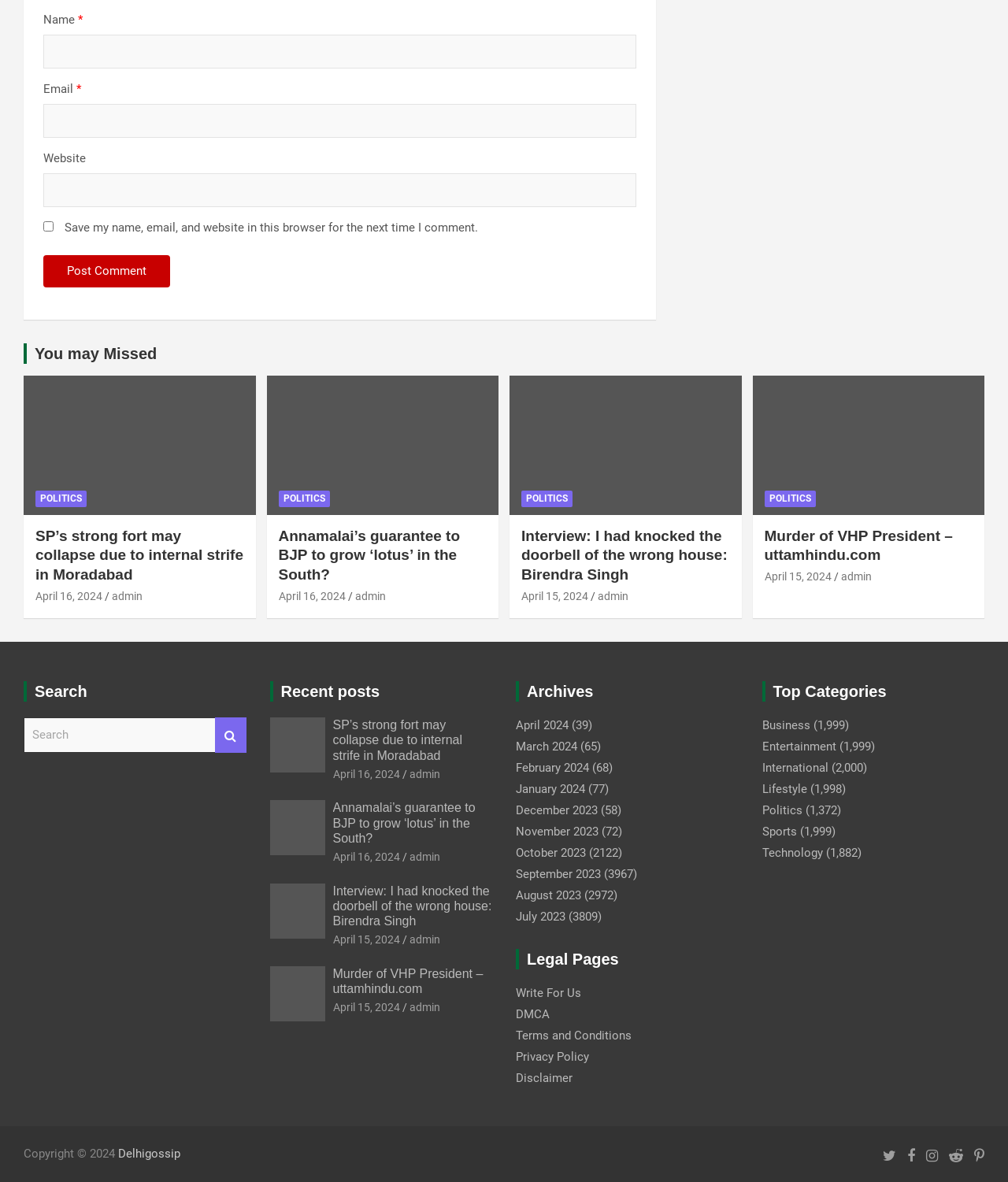Determine the bounding box coordinates of the clickable element to complete this instruction: "Search". Provide the coordinates in the format of four float numbers between 0 and 1, [left, top, right, bottom].

[0.213, 0.607, 0.244, 0.637]